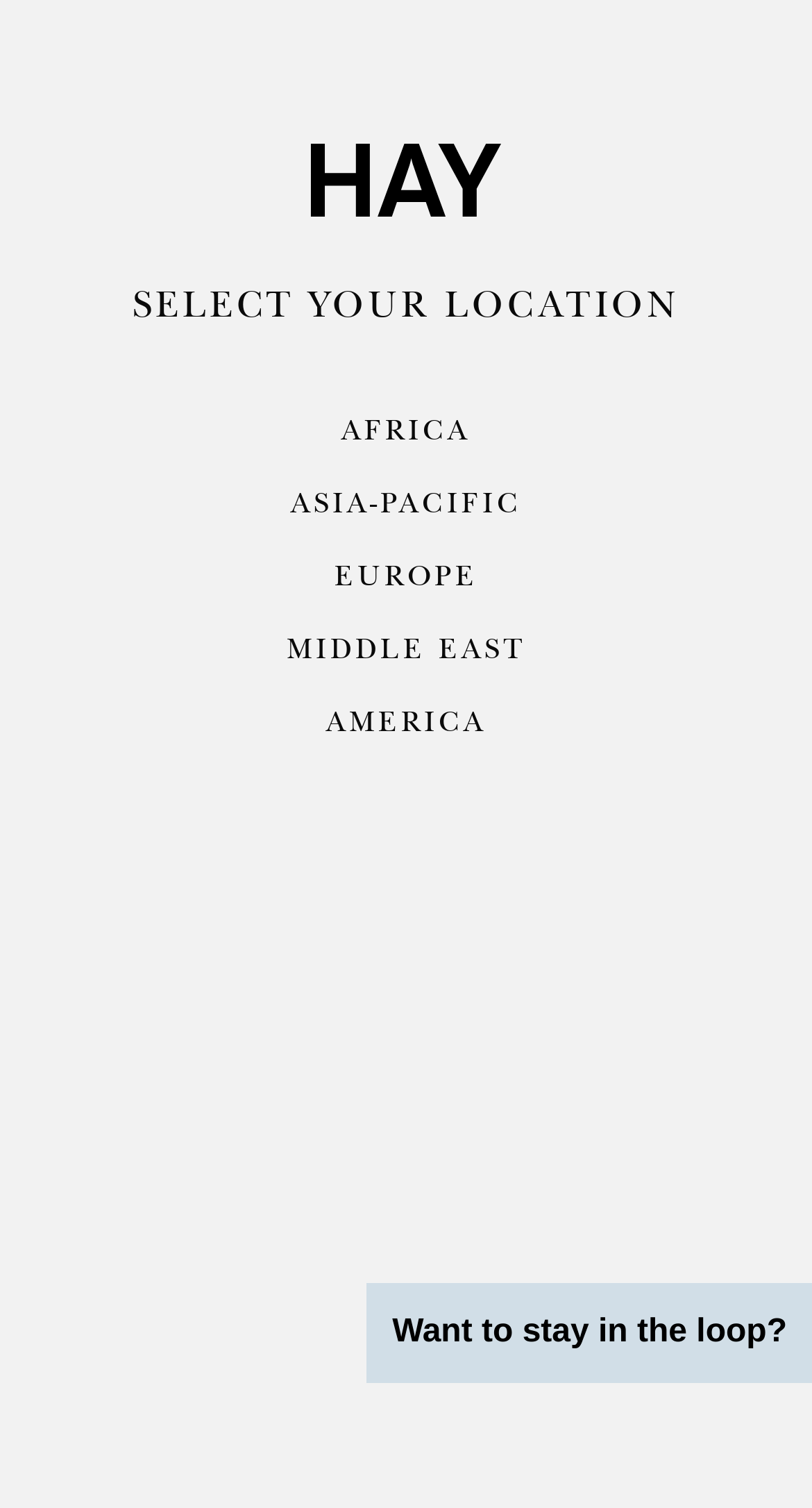Use a single word or phrase to answer this question: 
What is the purpose of the link at the top of the page?

Unknown